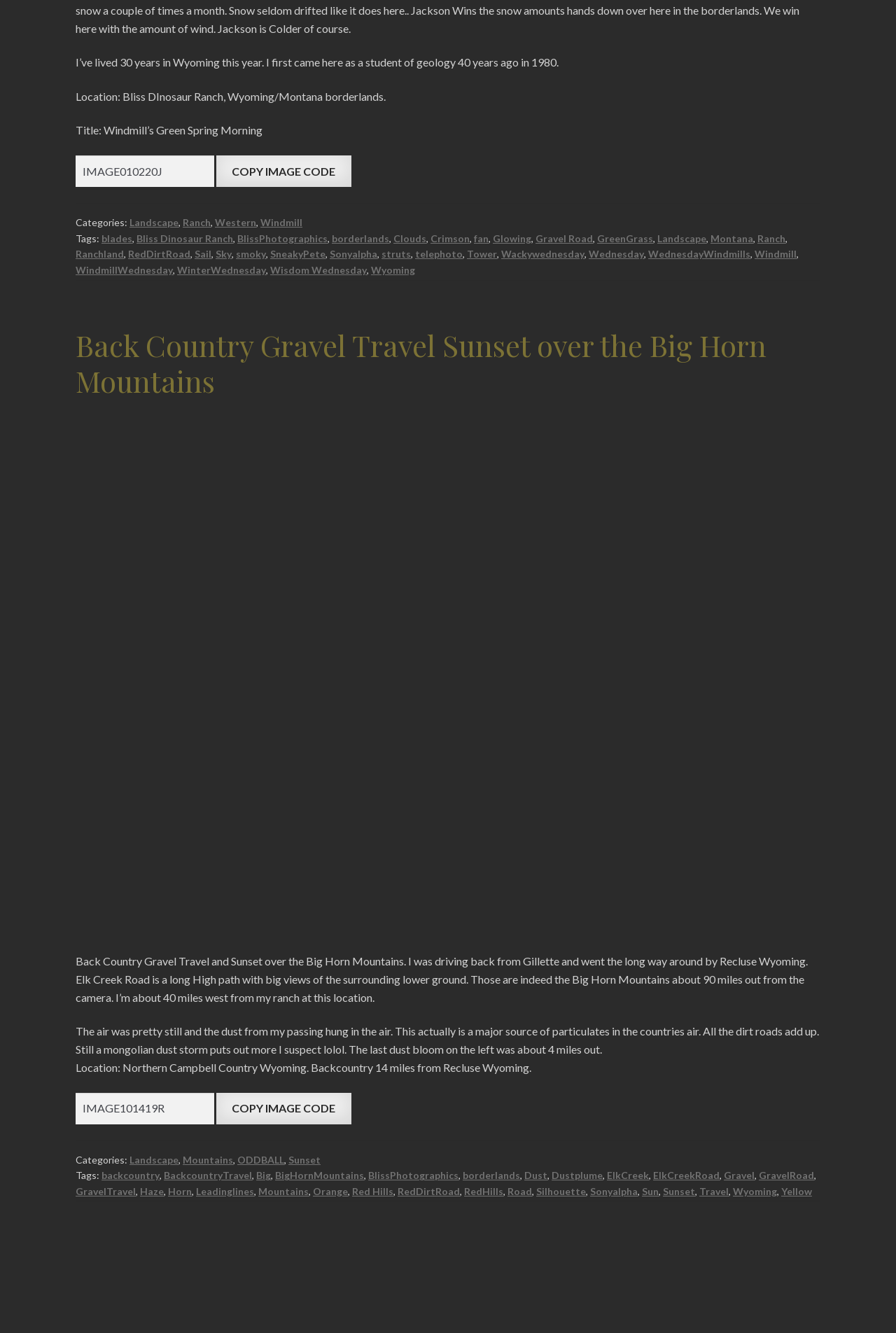Please determine the bounding box coordinates of the element to click on in order to accomplish the following task: "Read article about Windmill’s Green Spring Morning". Ensure the coordinates are four float numbers ranging from 0 to 1, i.e., [left, top, right, bottom].

[0.084, 0.246, 0.916, 0.299]